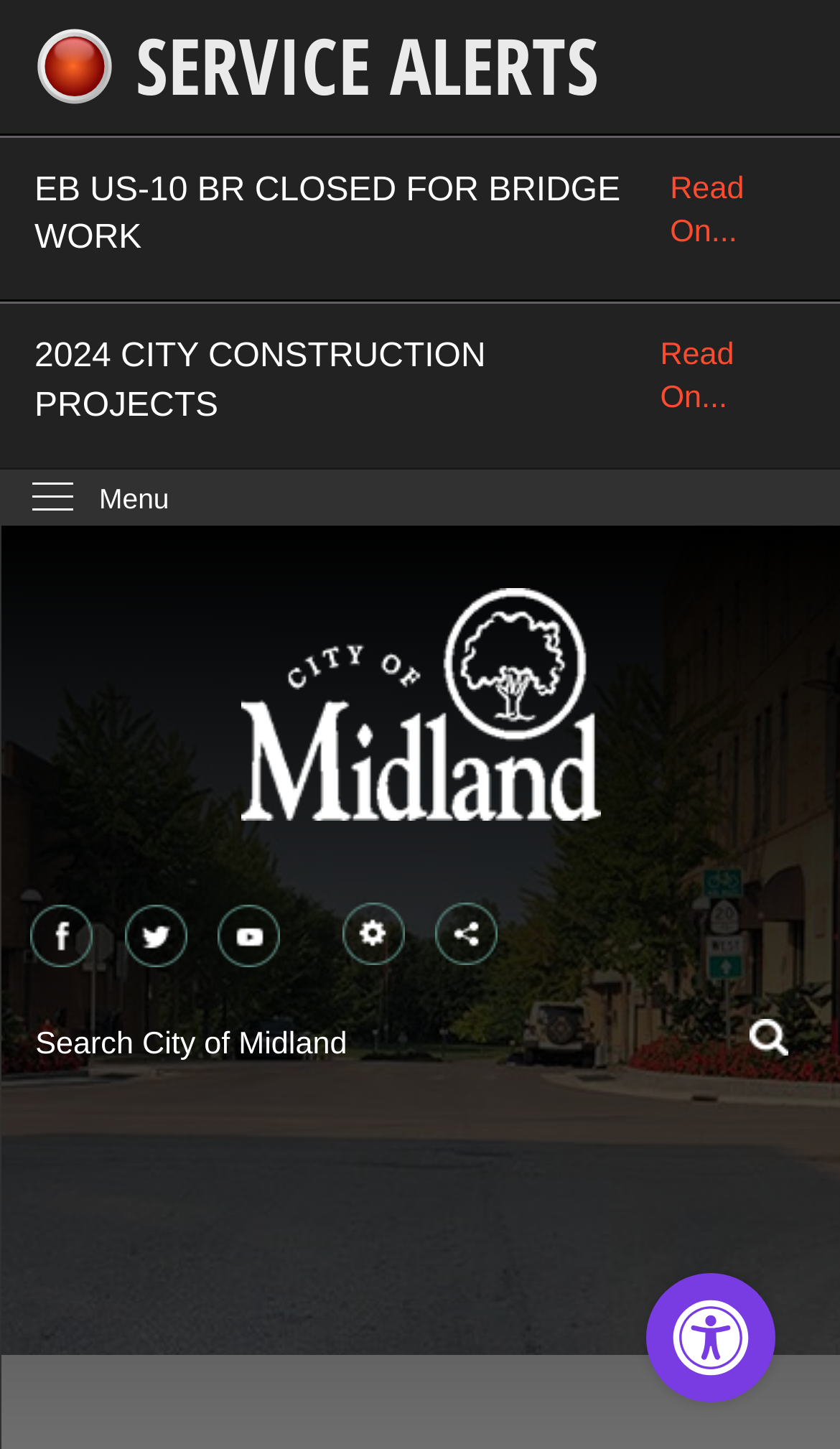What is the name of the bridge that is closed?
Look at the image and provide a detailed response to the question.

The name of the bridge that is closed can be found in the link 'EB US-10 BR CLOSED FOR BRIDGE WORK Read On... Opens in new window' which is located at the top of the page, indicating that the bridge is currently closed for maintenance.